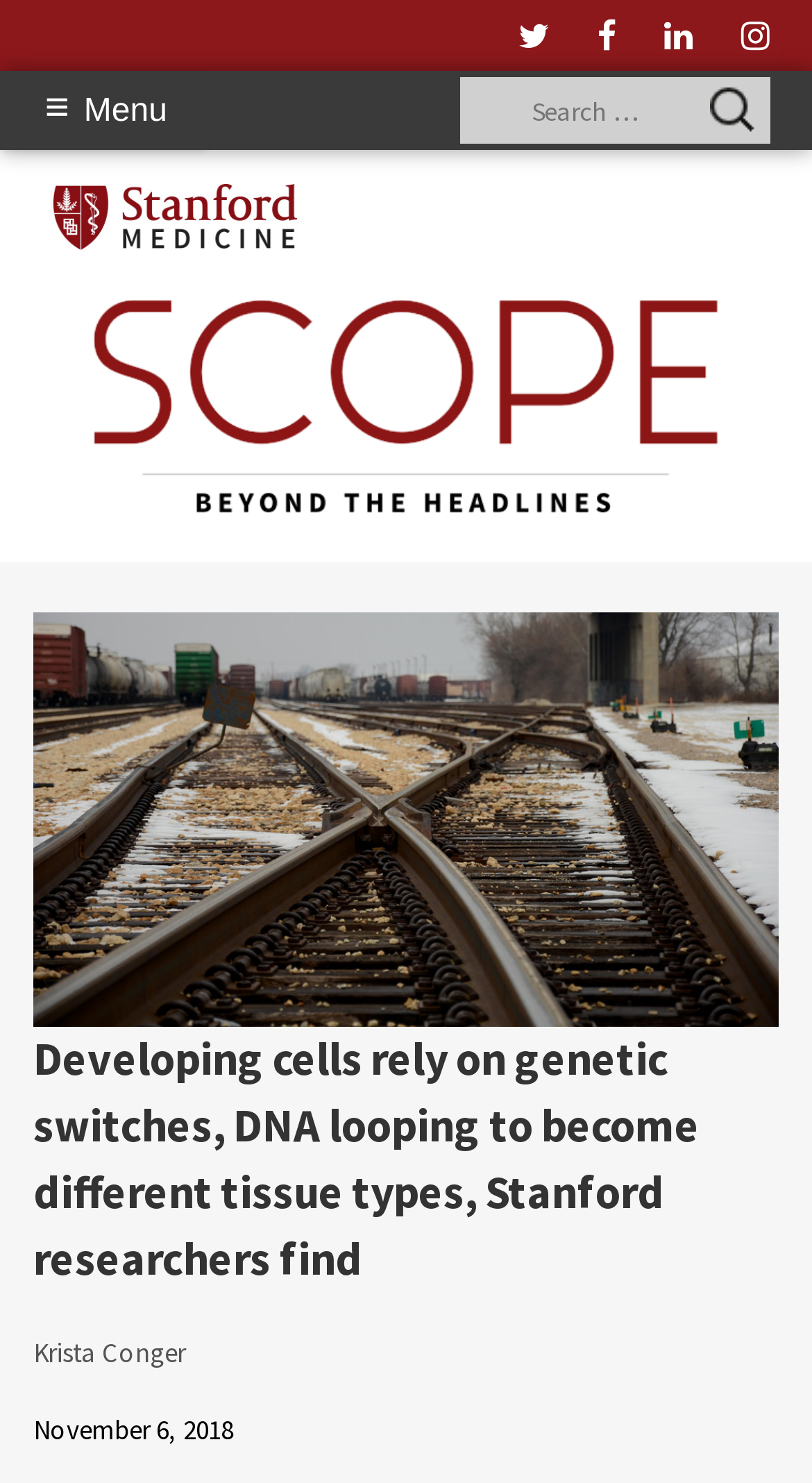Based on the element description: "0 Comments", identify the bounding box coordinates for this UI element. The coordinates must be four float numbers between 0 and 1, listed as [left, top, right, bottom].

None